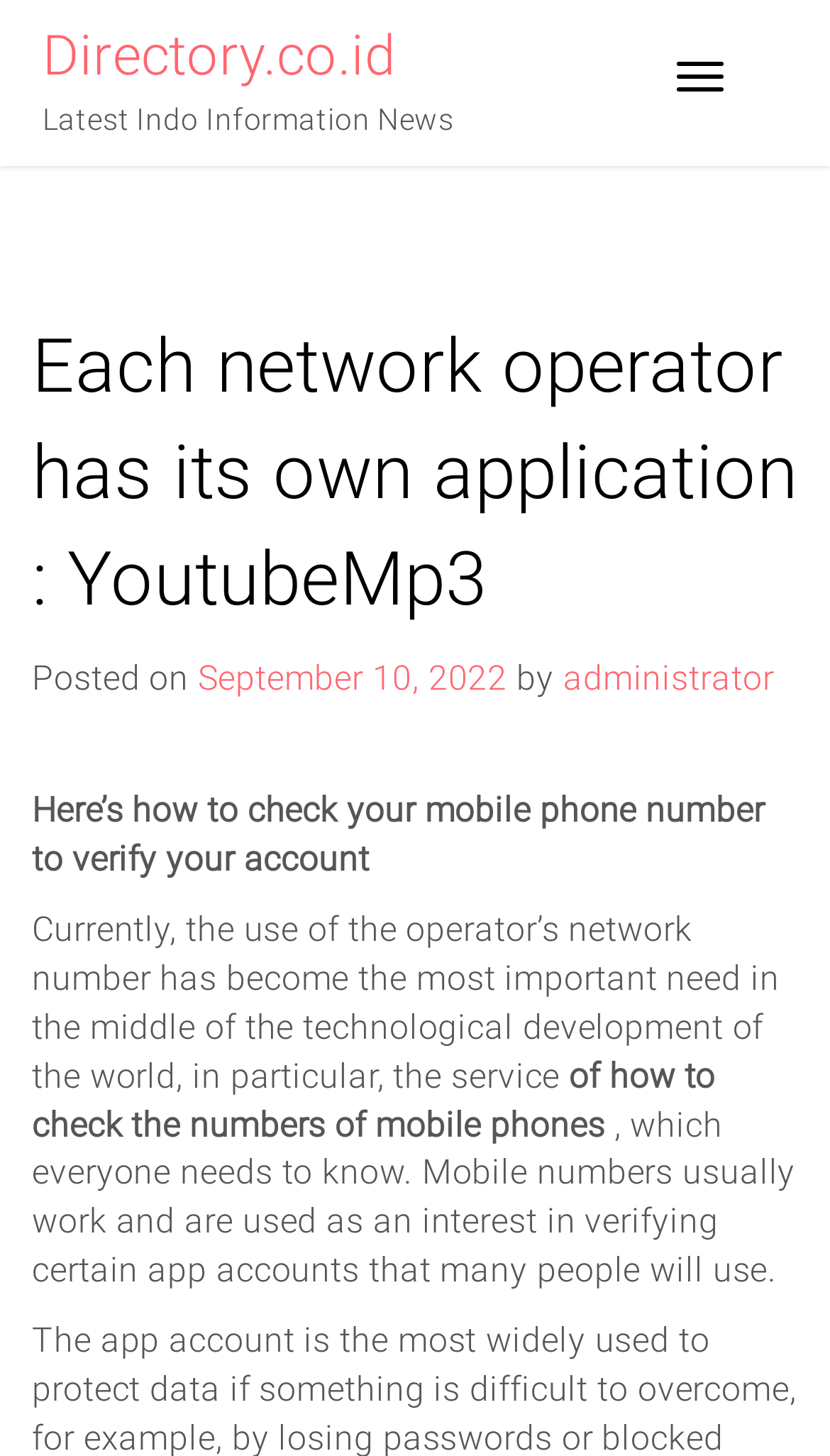Illustrate the webpage's structure and main components comprehensively.

The webpage appears to be an article or blog post discussing the importance of knowing how to check mobile phone numbers to protect personal data from hacker attacks. 

At the top left of the page, there is a heading that reads "Directory.co.id" which is also a link. Next to it, there is a static text "Latest Indo Information News". 

On the top right, there is a button labeled "Toggle navigation" which is not expanded. 

Below the top section, there is a header that contains the title of the article "Each network operator has its own application : YoutubeMp3". The title is followed by the posting date "September 10, 2022" and the author "administrator". 

The main content of the article starts with a paragraph that explains the importance of verifying mobile phone numbers. The text is divided into several sections, with each section discussing a different aspect of mobile phone number verification. The text is quite dense, with no images or other multimedia elements.